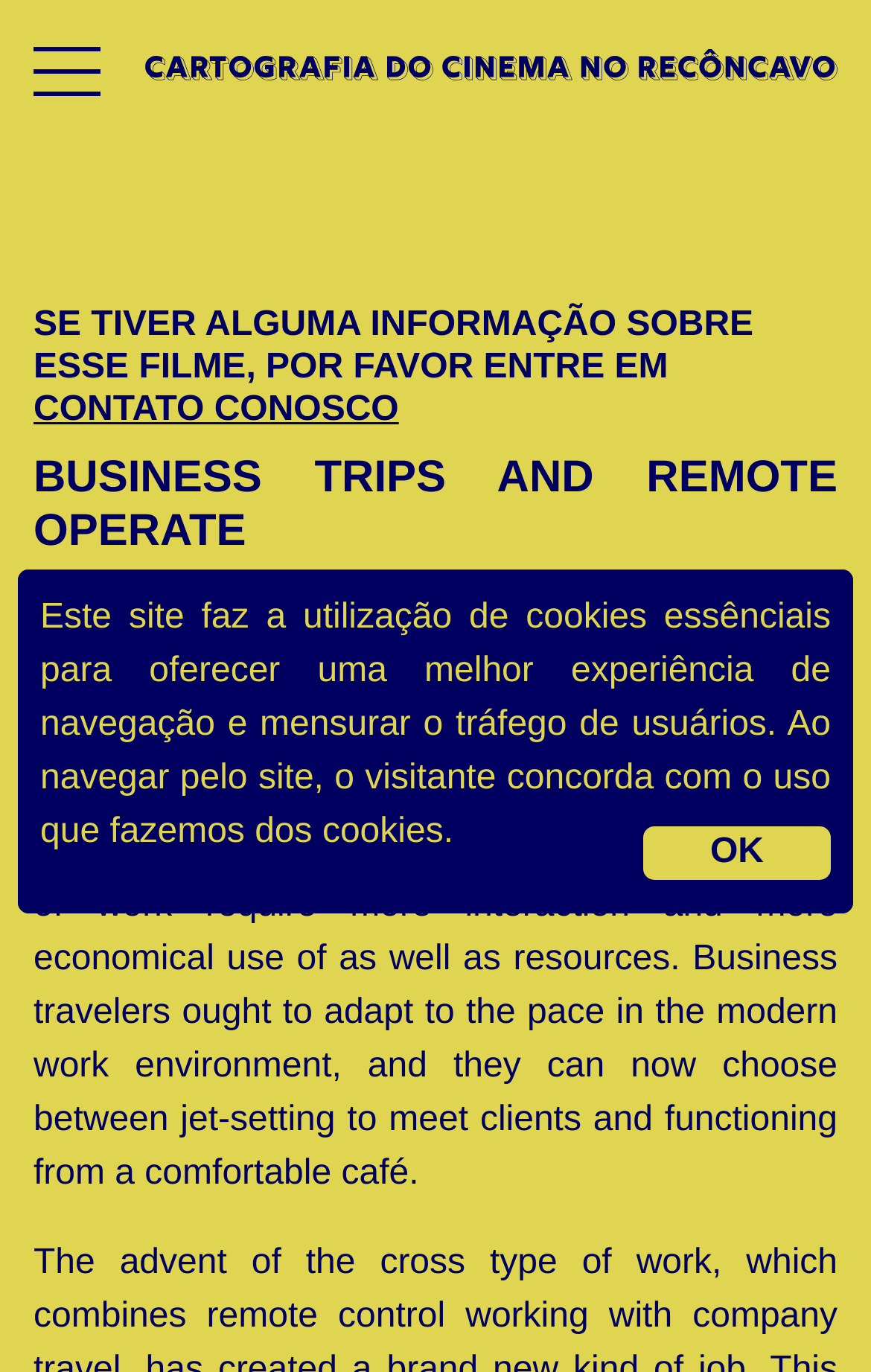How many paragraphs of text are there?
Answer the question based on the image using a single word or a brief phrase.

2